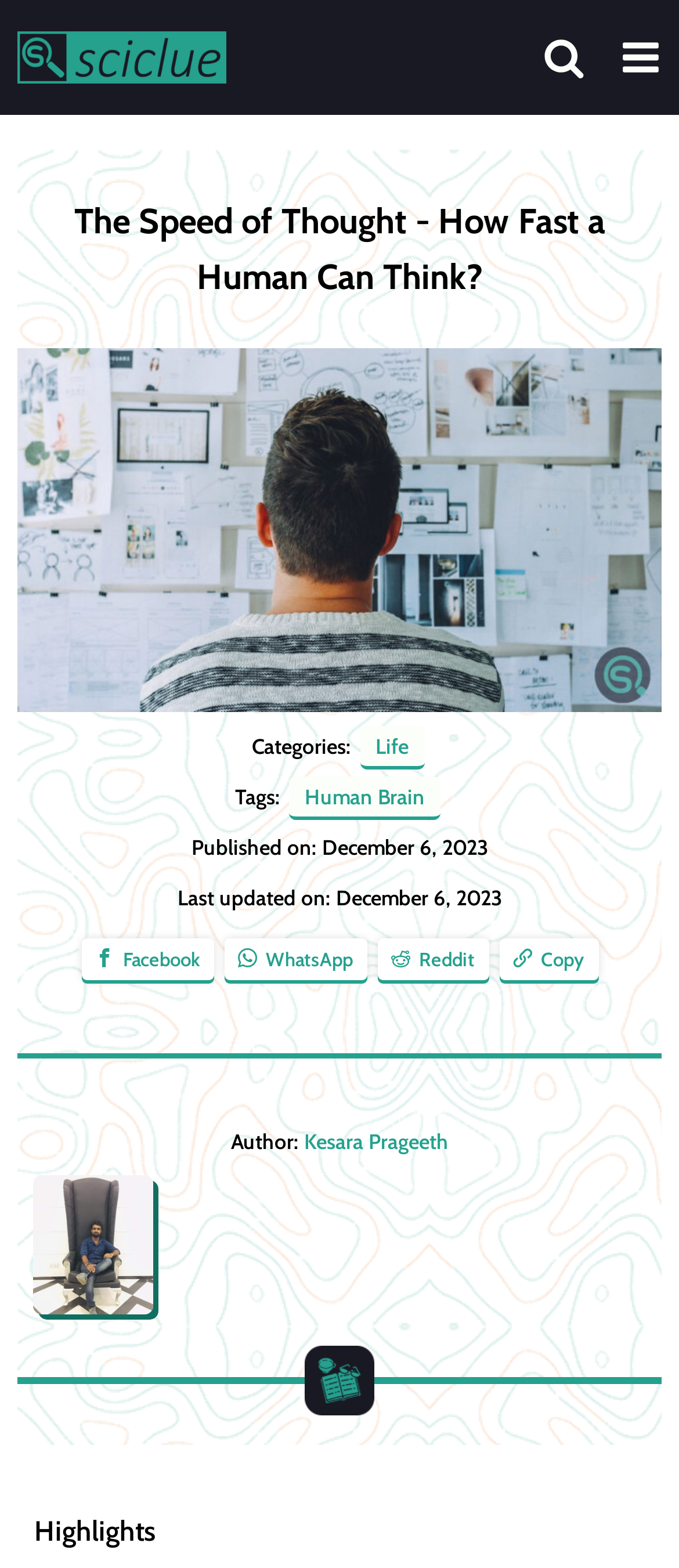Respond with a single word or short phrase to the following question: 
What is the category of the article?

Life